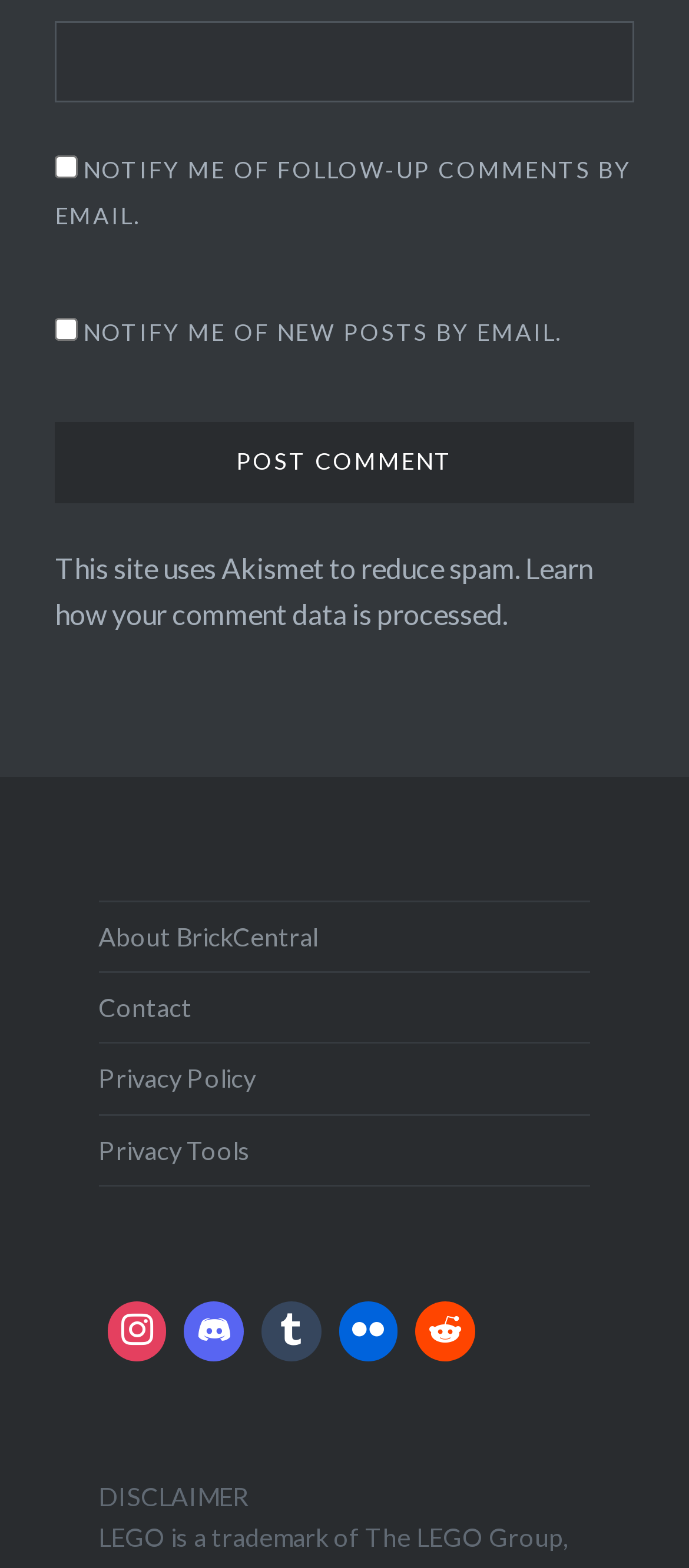Highlight the bounding box coordinates of the region I should click on to meet the following instruction: "click the link to view posts in English".

None